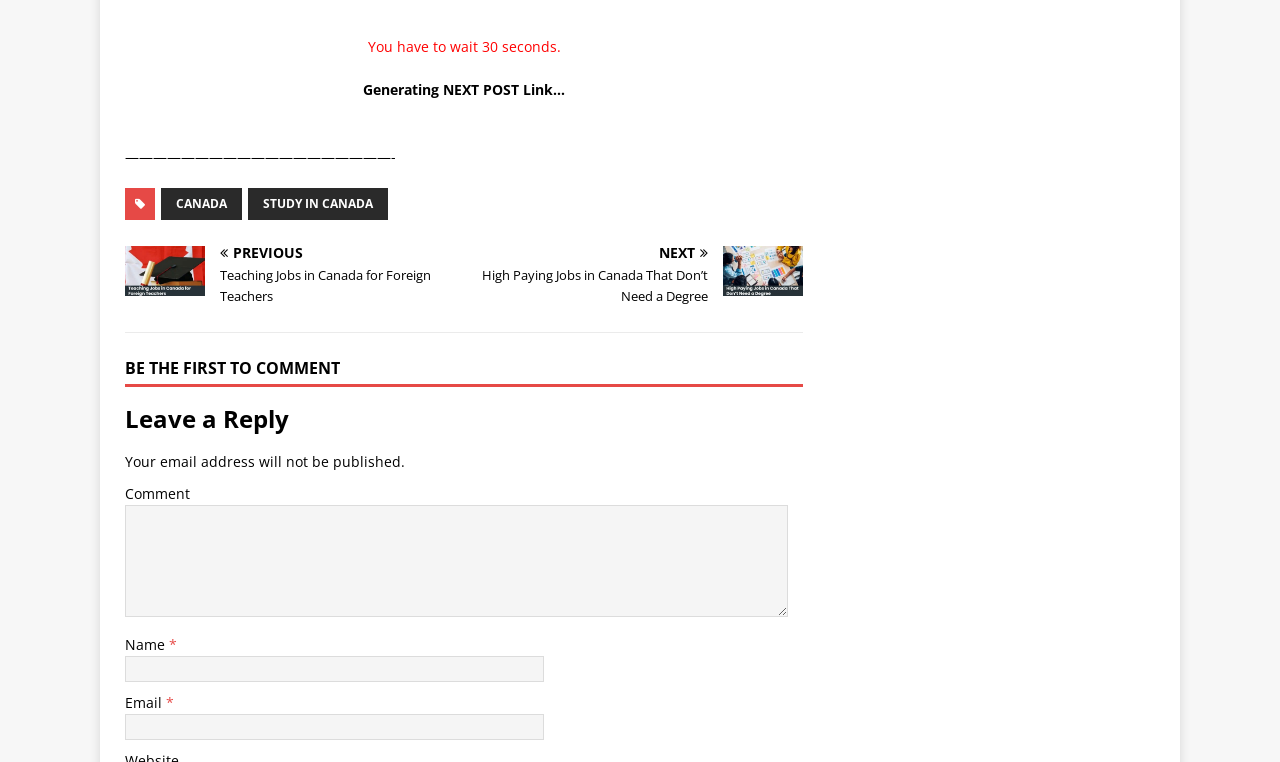Provide the bounding box coordinates for the UI element that is described by this text: "Canada". The coordinates should be in the form of four float numbers between 0 and 1: [left, top, right, bottom].

[0.126, 0.247, 0.189, 0.289]